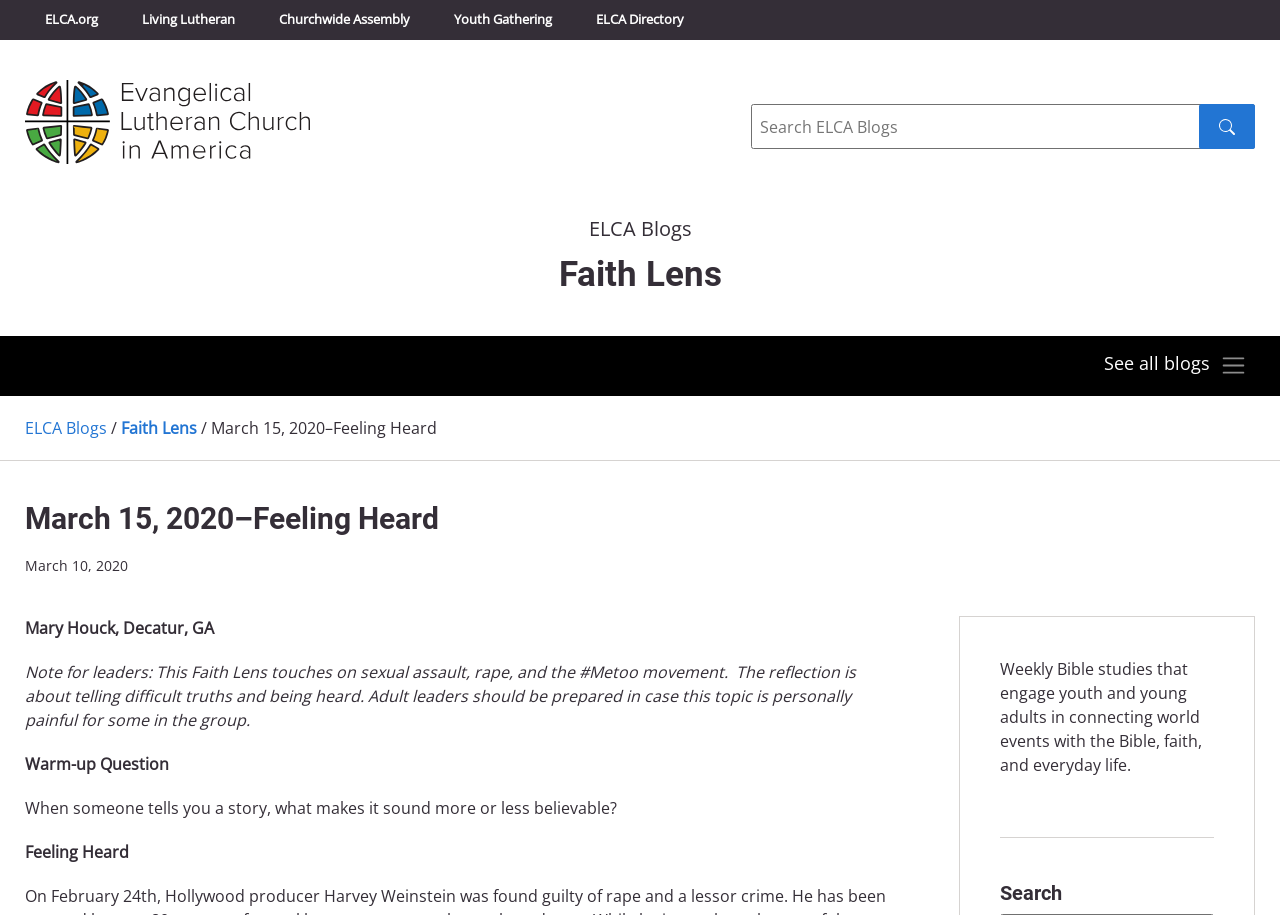Describe the webpage in detail, including text, images, and layout.

The webpage appears to be a blog post or article from the Evangelical Lutheran Church in America (ELCA) website, specifically from the "Faith Lens" section. At the top of the page, there are several links to other ELCA-related websites and resources, including "ELCA.org", "Living Lutheran", "Churchwide Assembly", "Youth Gathering", and "ELCA Directory". 

Below these links, there is a search bar with a search button and a label "Search". On the left side of the page, there is an ELCA logo image. 

The main content of the page starts with a heading "Faith Lens" followed by a button to toggle navigation. The title of the blog post "March 15, 2020–Feeling Heard" is displayed prominently, along with the author's name "Mary Houck, Decatur, GA" and a note for leaders about the content of the post. 

The post itself appears to be a reflection on telling difficult truths and being heard, with a warm-up question and a section titled "Feeling Heard". There is also a brief description of the "Faith Lens" series, which provides weekly Bible studies for youth and young adults.